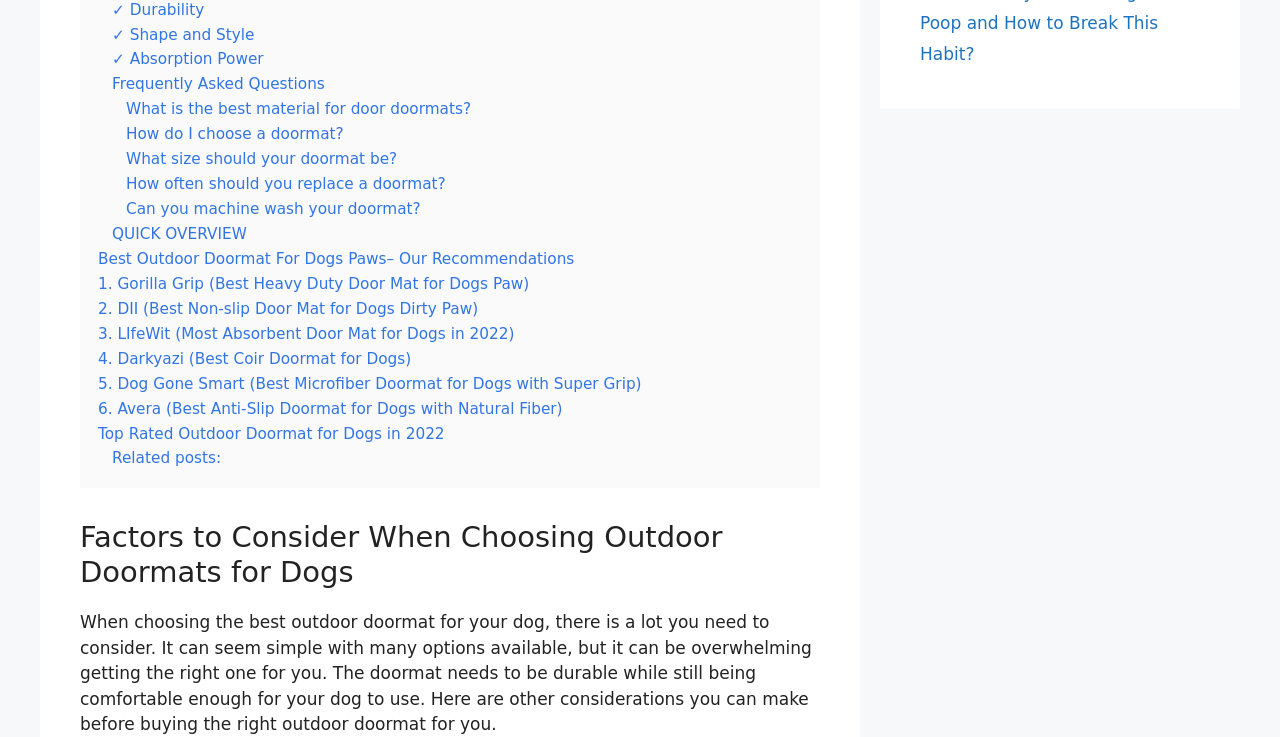Please find the bounding box coordinates of the element that you should click to achieve the following instruction: "Read the FAQ section". The coordinates should be presented as four float numbers between 0 and 1: [left, top, right, bottom].

[0.088, 0.102, 0.254, 0.127]